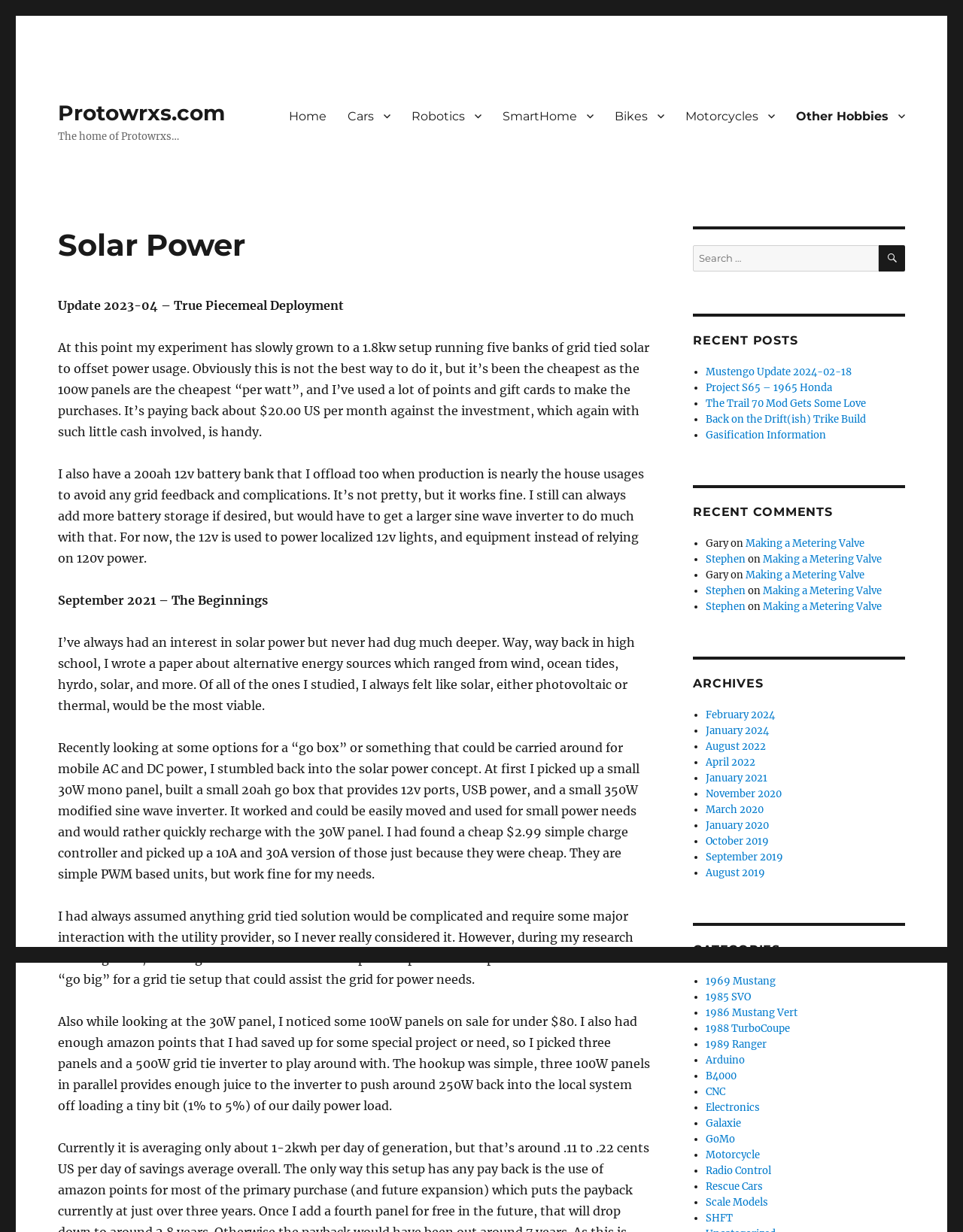Find the bounding box coordinates of the element to click in order to complete this instruction: "Go to Home". The bounding box coordinates must be four float numbers between 0 and 1, denoted as [left, top, right, bottom].

None